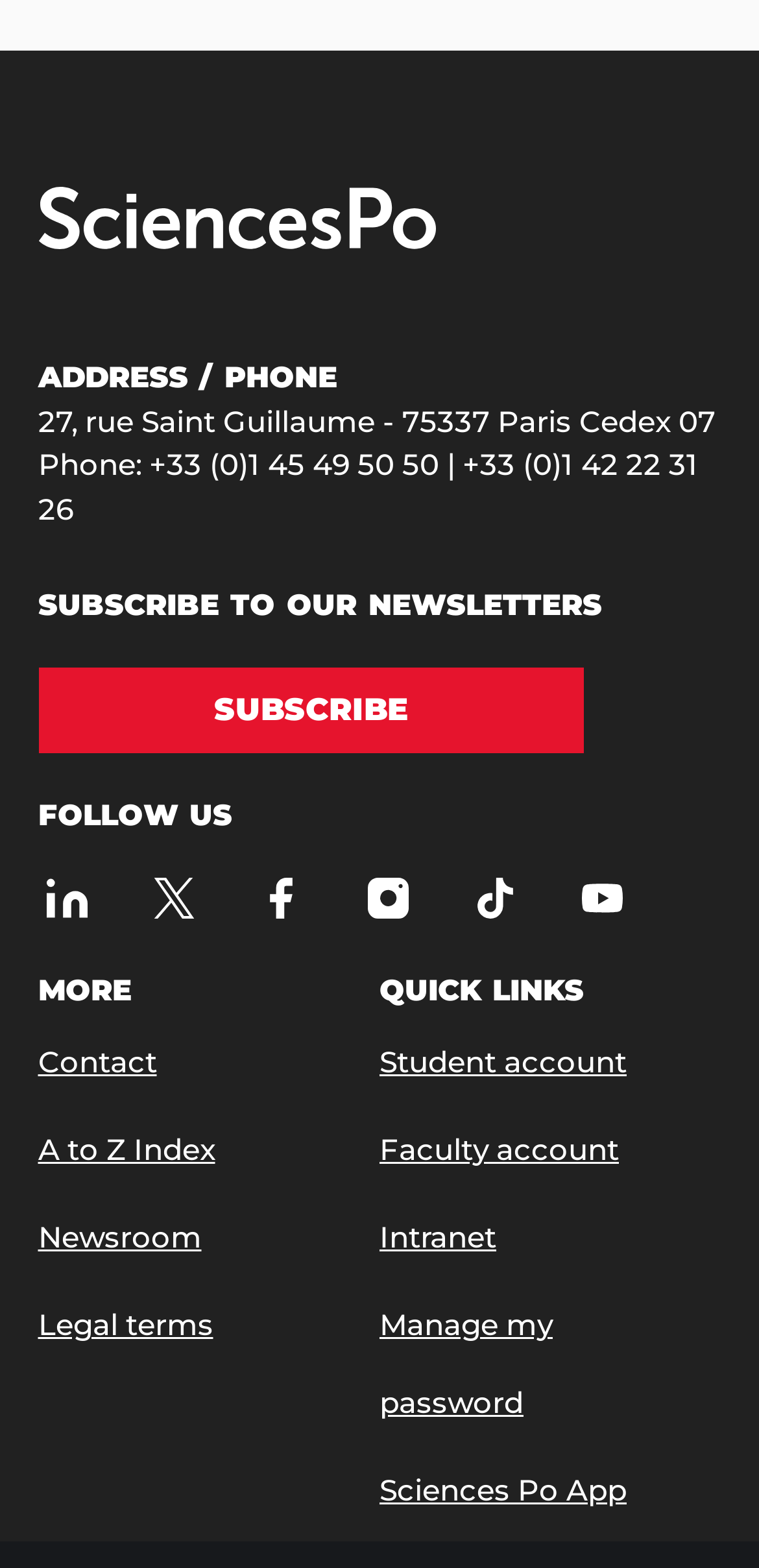What is the purpose of the 'Subscribe' button?
Based on the image, provide your answer in one word or phrase.

To subscribe to newsletters